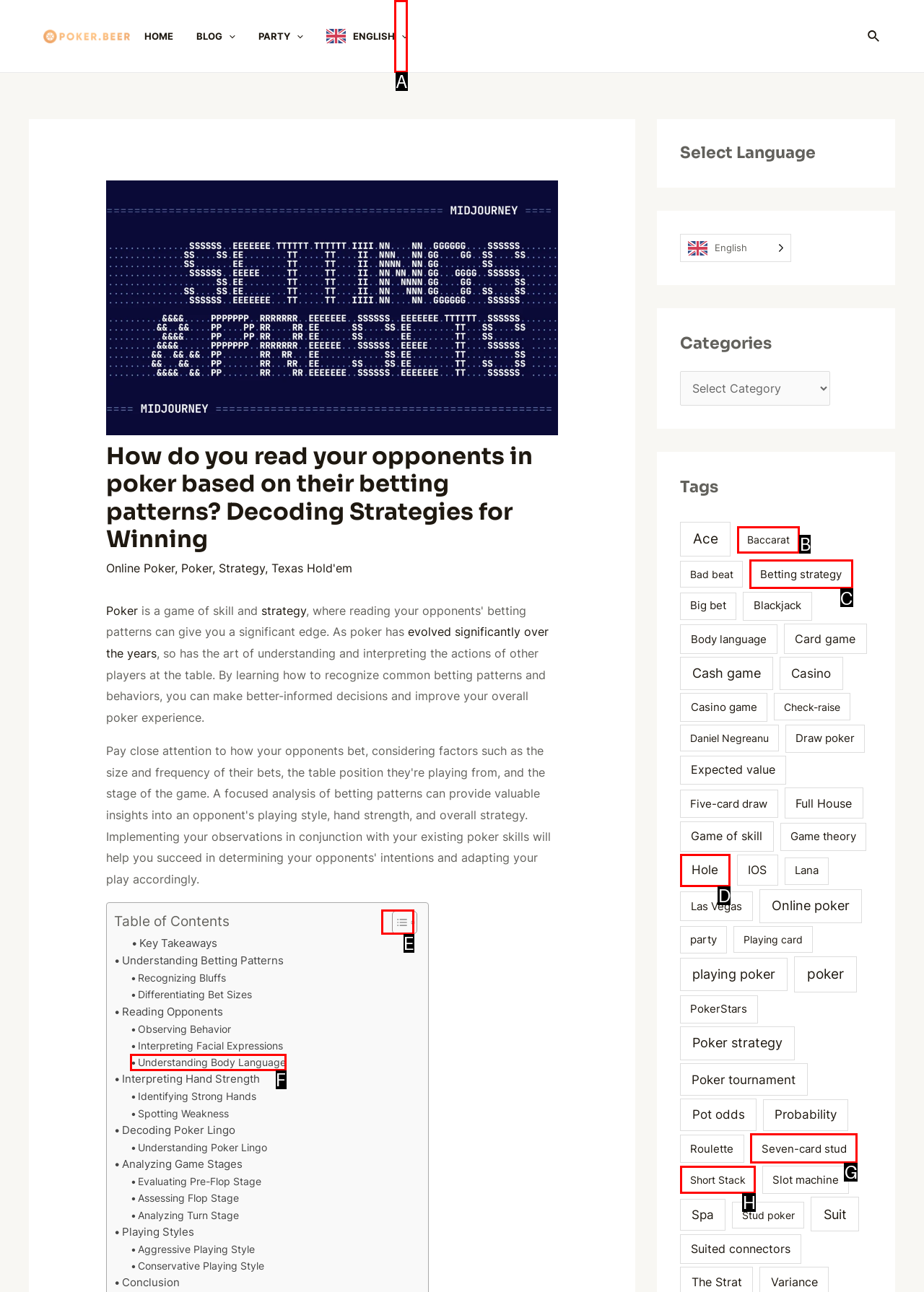Choose the letter of the element that should be clicked to complete the task: Toggle the Table of Content
Answer with the letter from the possible choices.

E